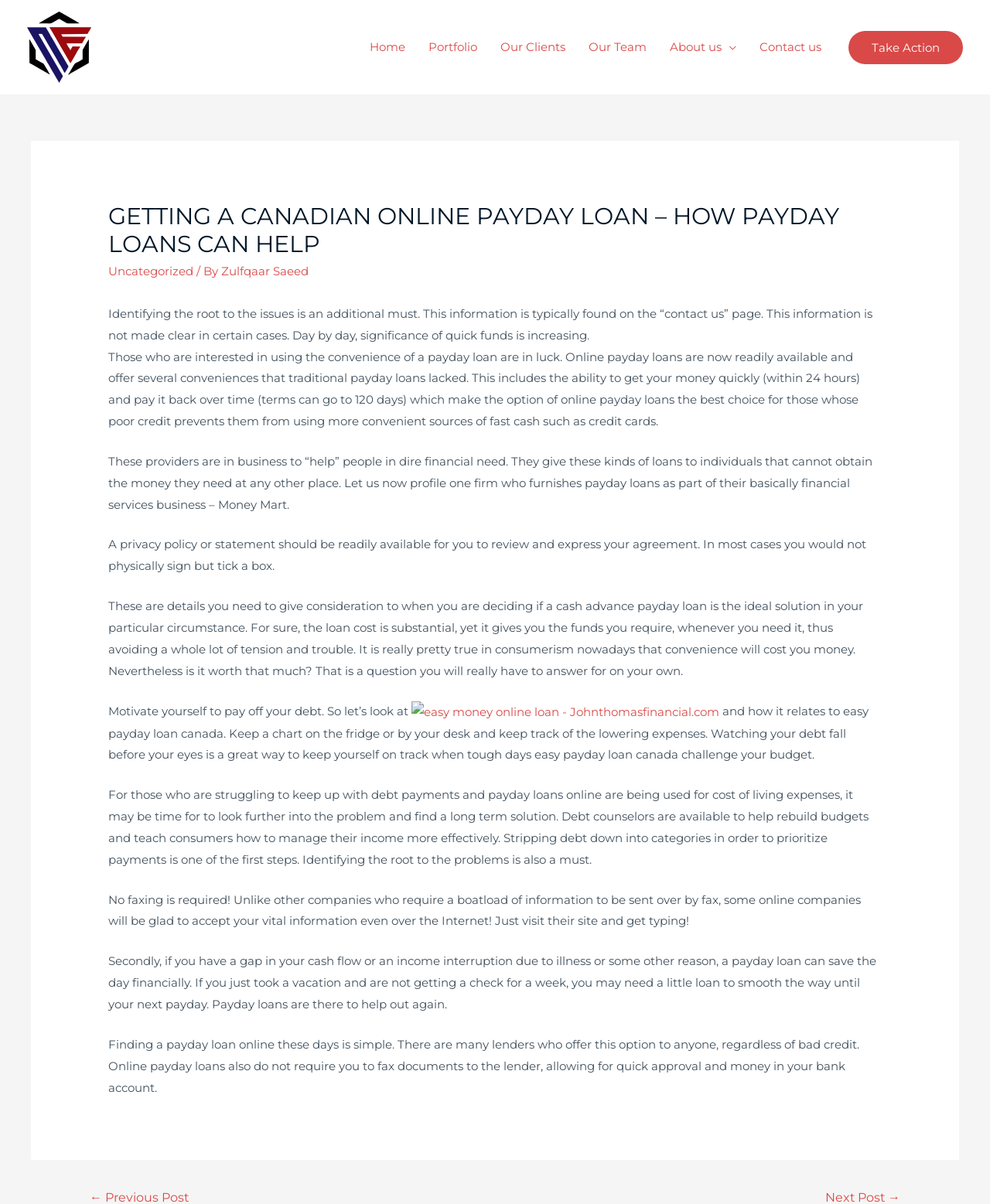Please locate the bounding box coordinates for the element that should be clicked to achieve the following instruction: "Click on the 'Take Action' link". Ensure the coordinates are given as four float numbers between 0 and 1, i.e., [left, top, right, bottom].

[0.857, 0.025, 0.973, 0.053]